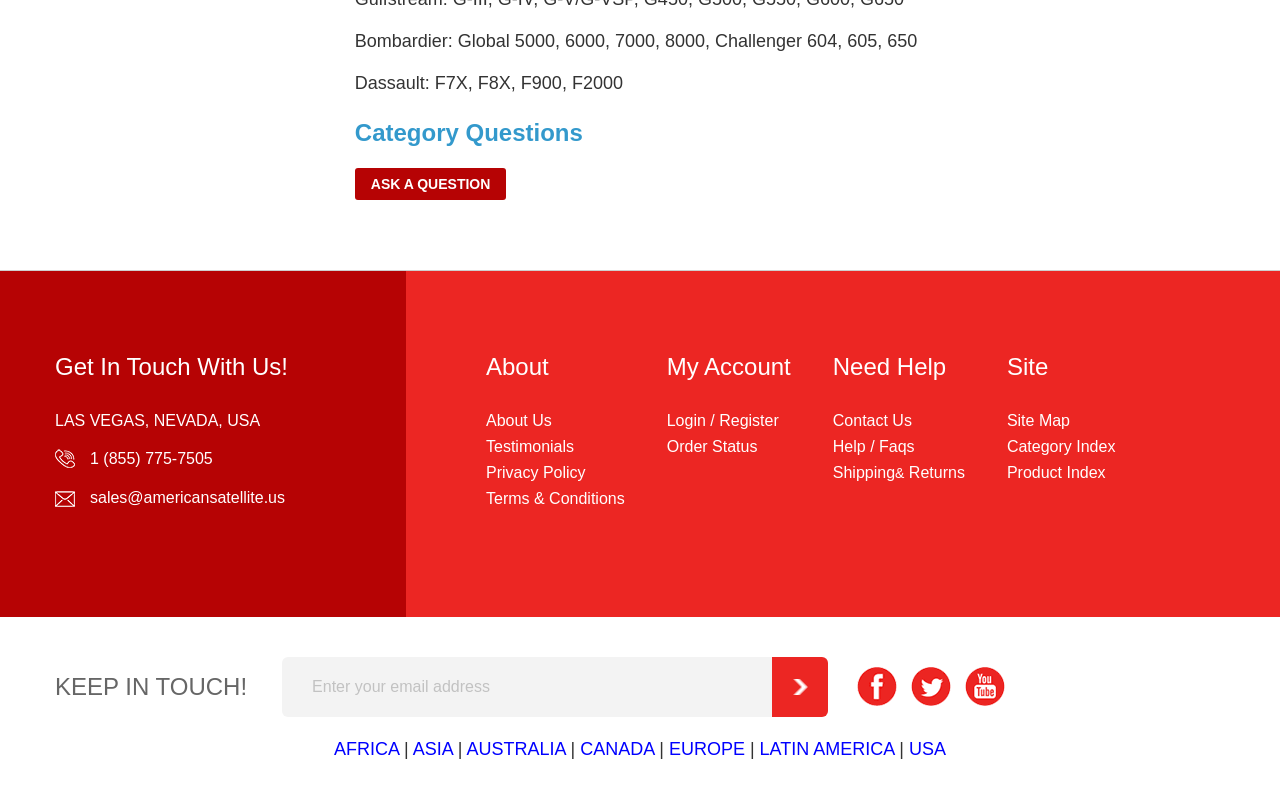Determine the bounding box coordinates of the UI element that matches the following description: "Will anyone escape death?". The coordinates should be four float numbers between 0 and 1 in the format [left, top, right, bottom].

None